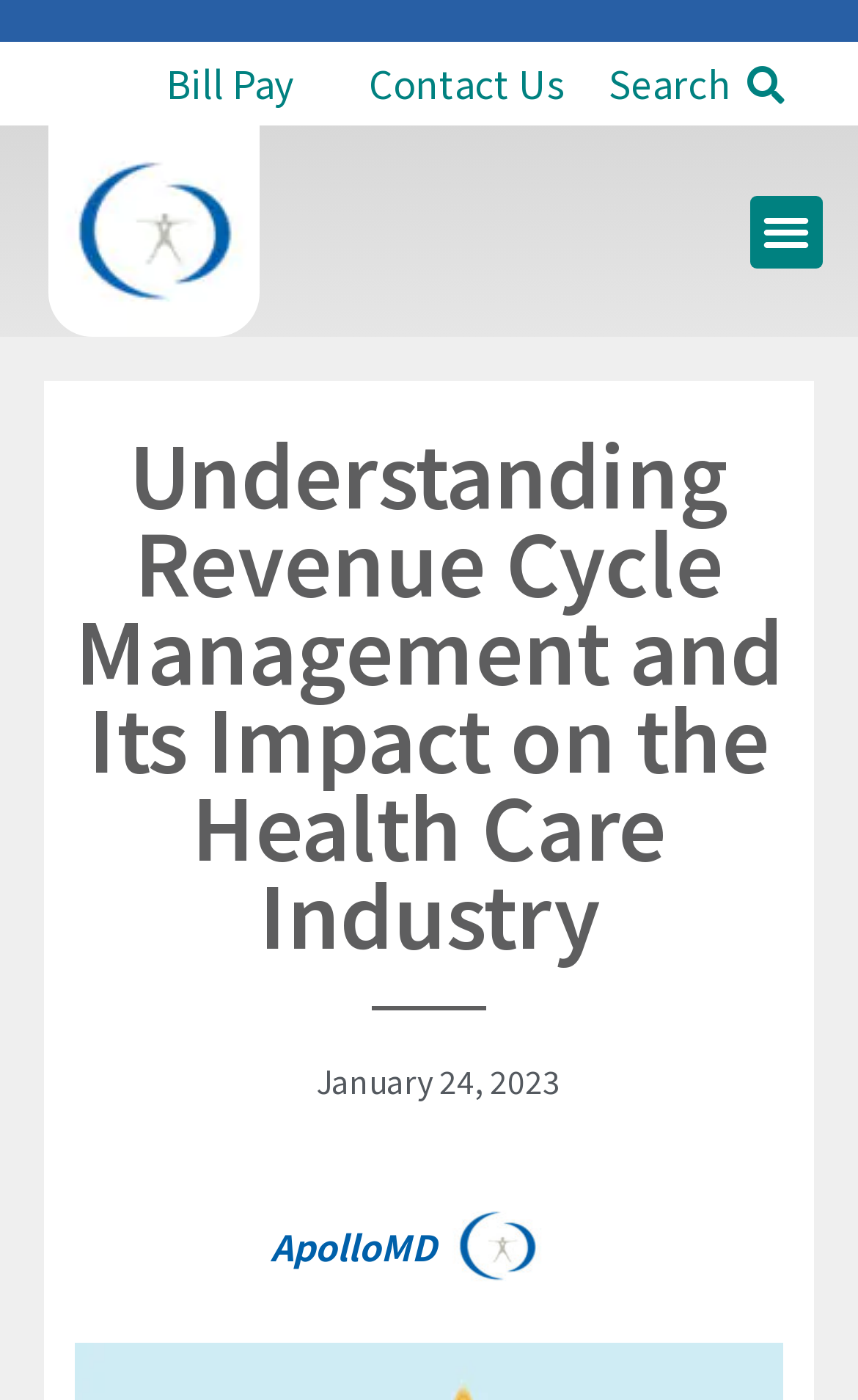What is the date of the latest article?
Answer the question with just one word or phrase using the image.

January 24, 2023